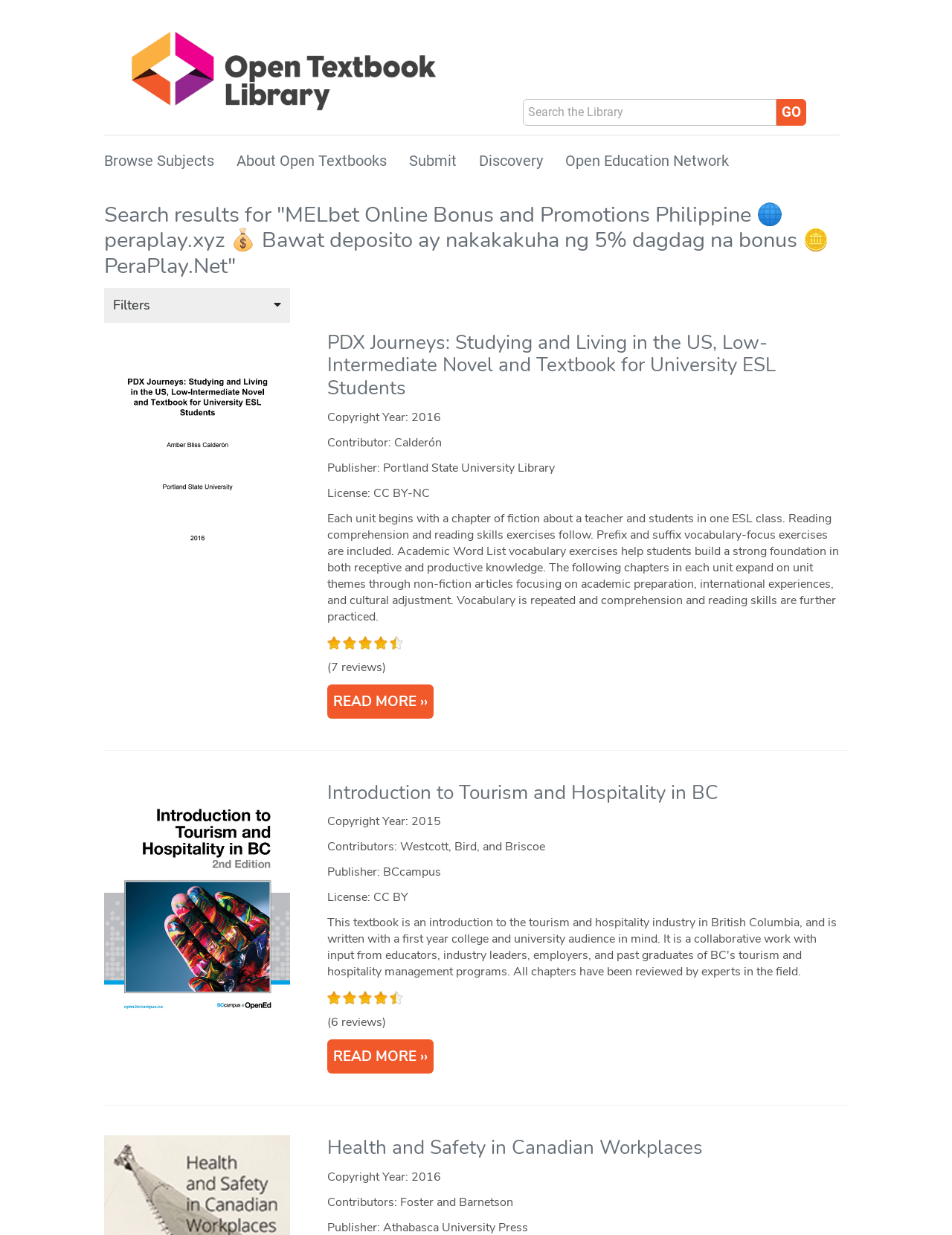Show me the bounding box coordinates of the clickable region to achieve the task as per the instruction: "Browse subjects".

[0.109, 0.123, 0.225, 0.137]